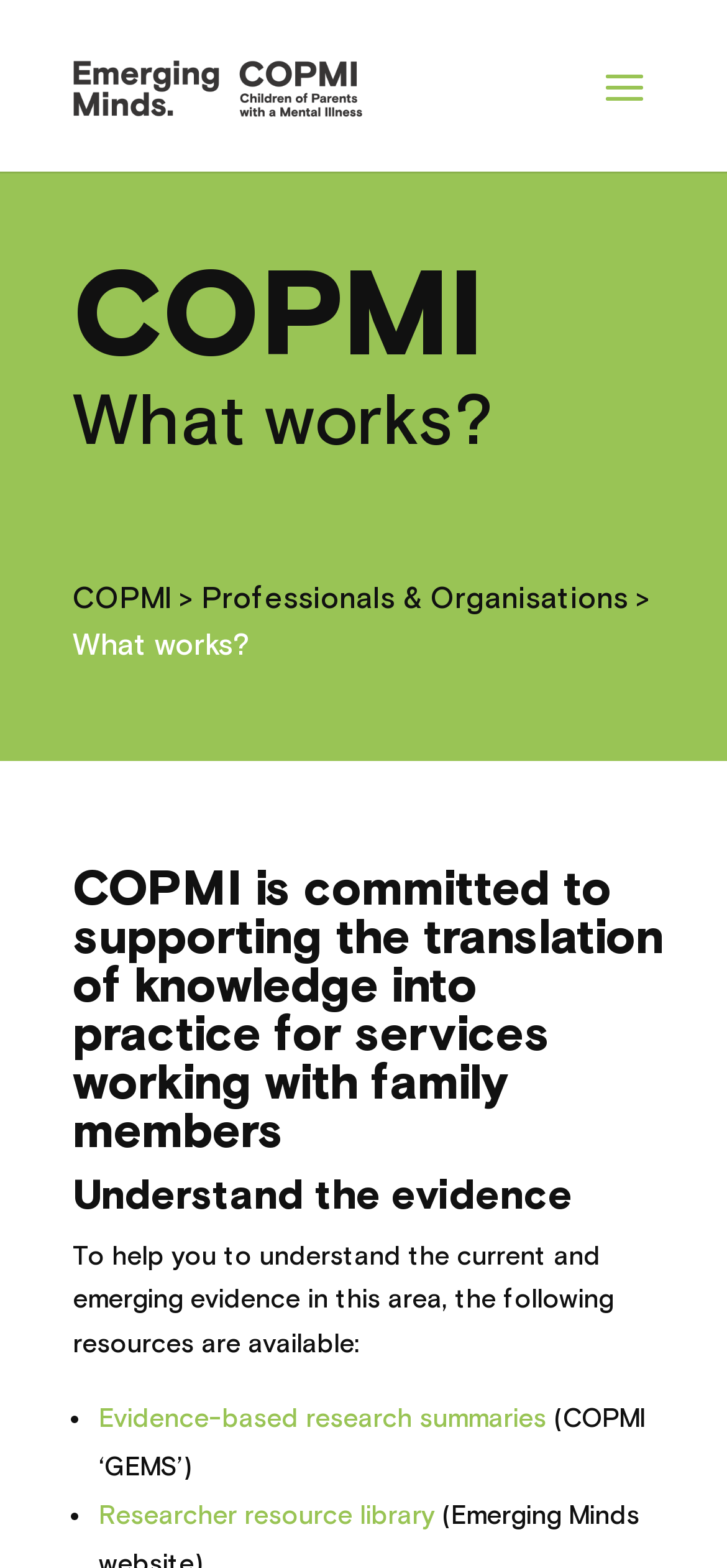Please specify the bounding box coordinates in the format (top-left x, top-left y, bottom-right x, bottom-right y), with all values as floating point numbers between 0 and 1. Identify the bounding box of the UI element described by: Menu Menu

None